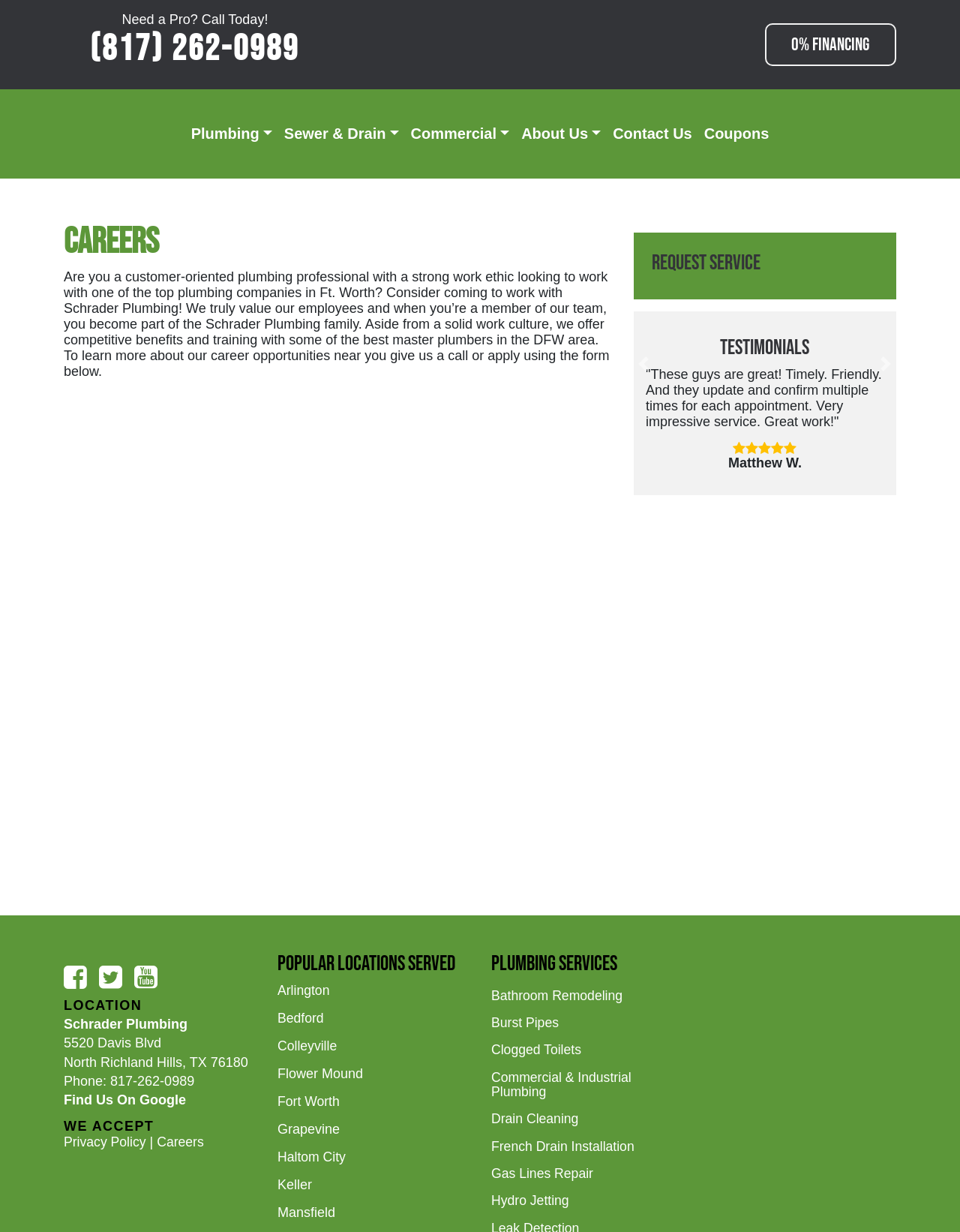What is the type of service provided?
Could you give a comprehensive explanation in response to this question?

I found the type of service 'Plumbing Services' in the heading element with bounding box coordinates [0.512, 0.772, 0.711, 0.793] and OCR text 'Plumbing Services'.